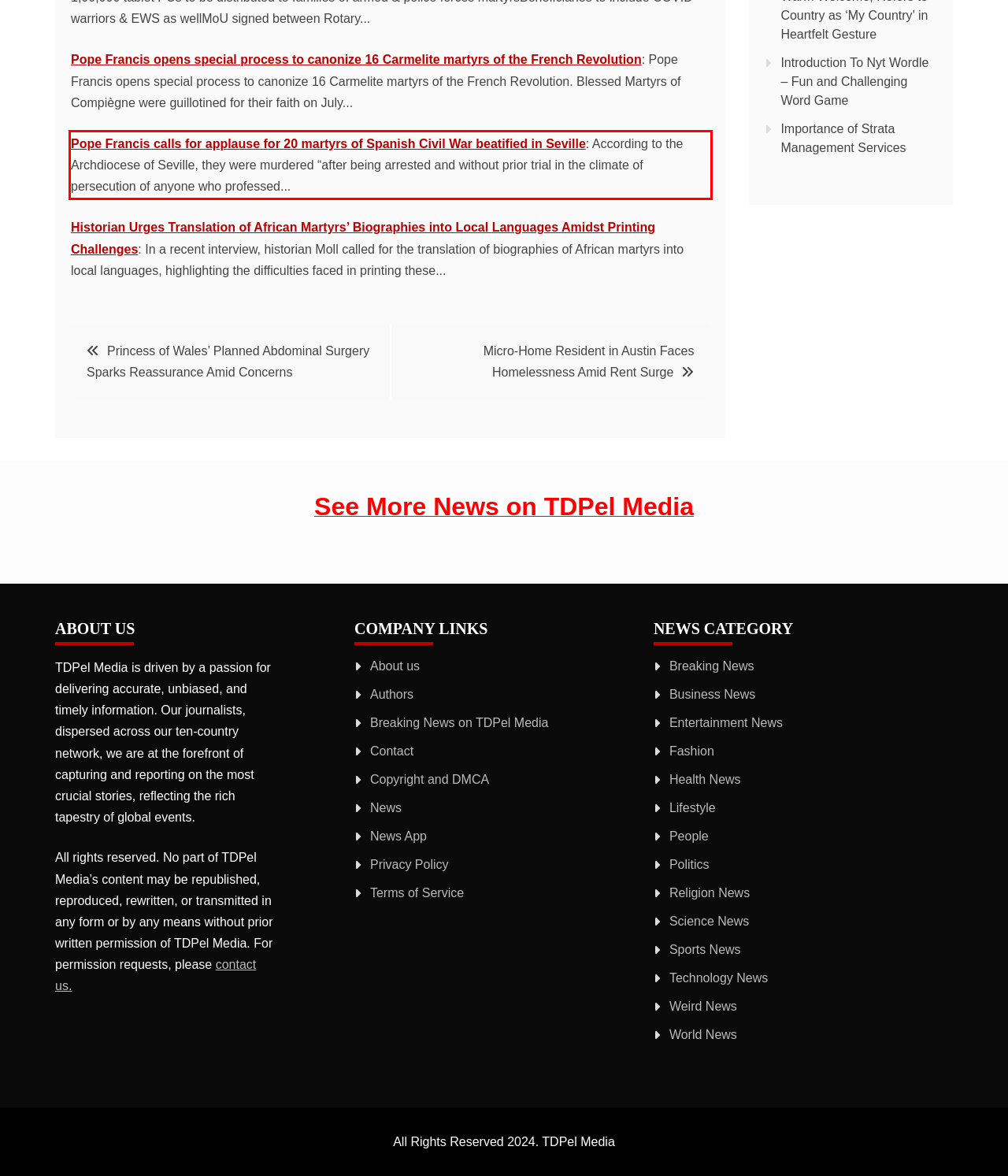In the screenshot of the webpage, find the red bounding box and perform OCR to obtain the text content restricted within this red bounding box.

Pope Francis calls for applause for 20 martyrs of Spanish Civil War beatified in Seville: According to the Archdiocese of Seville, they were murdered “after being arrested and without prior trial in the climate of persecution of anyone who professed...